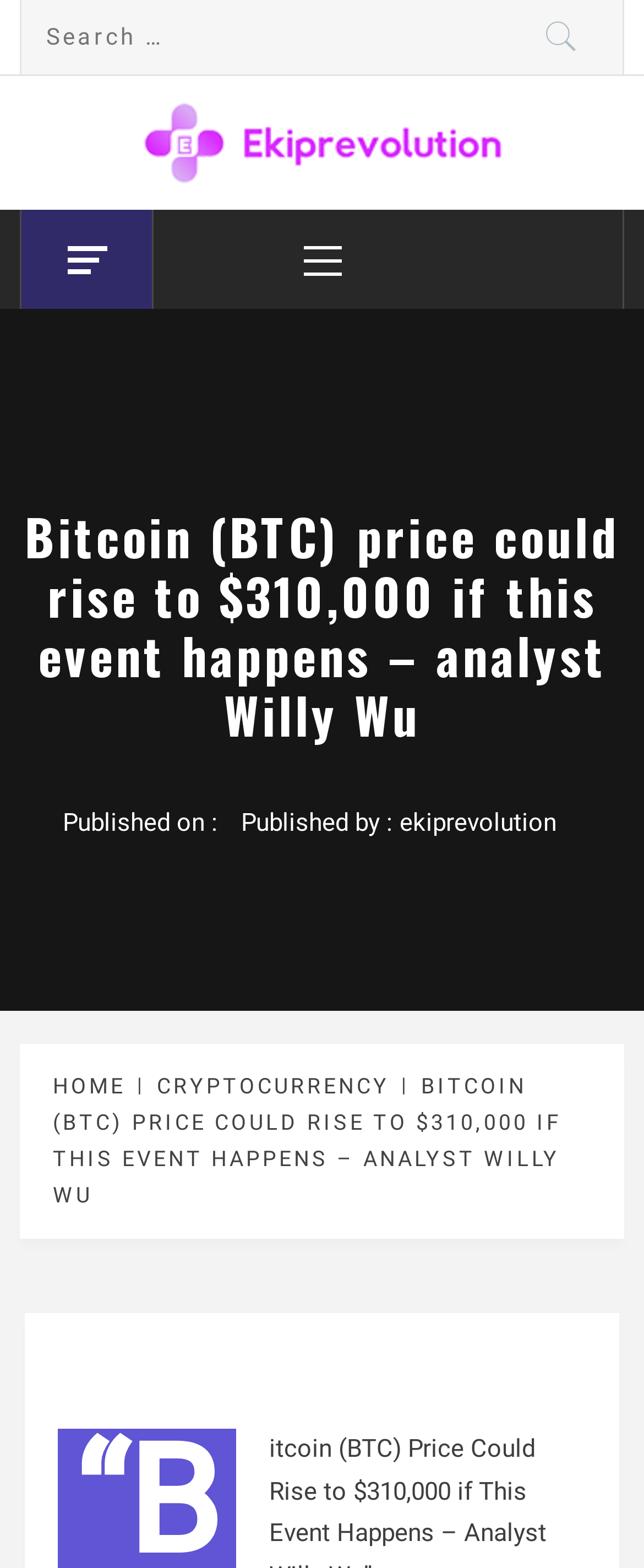Could you specify the bounding box coordinates for the clickable section to complete the following instruction: "Read the article about Bitcoin price"?

[0.031, 0.323, 0.969, 0.491]